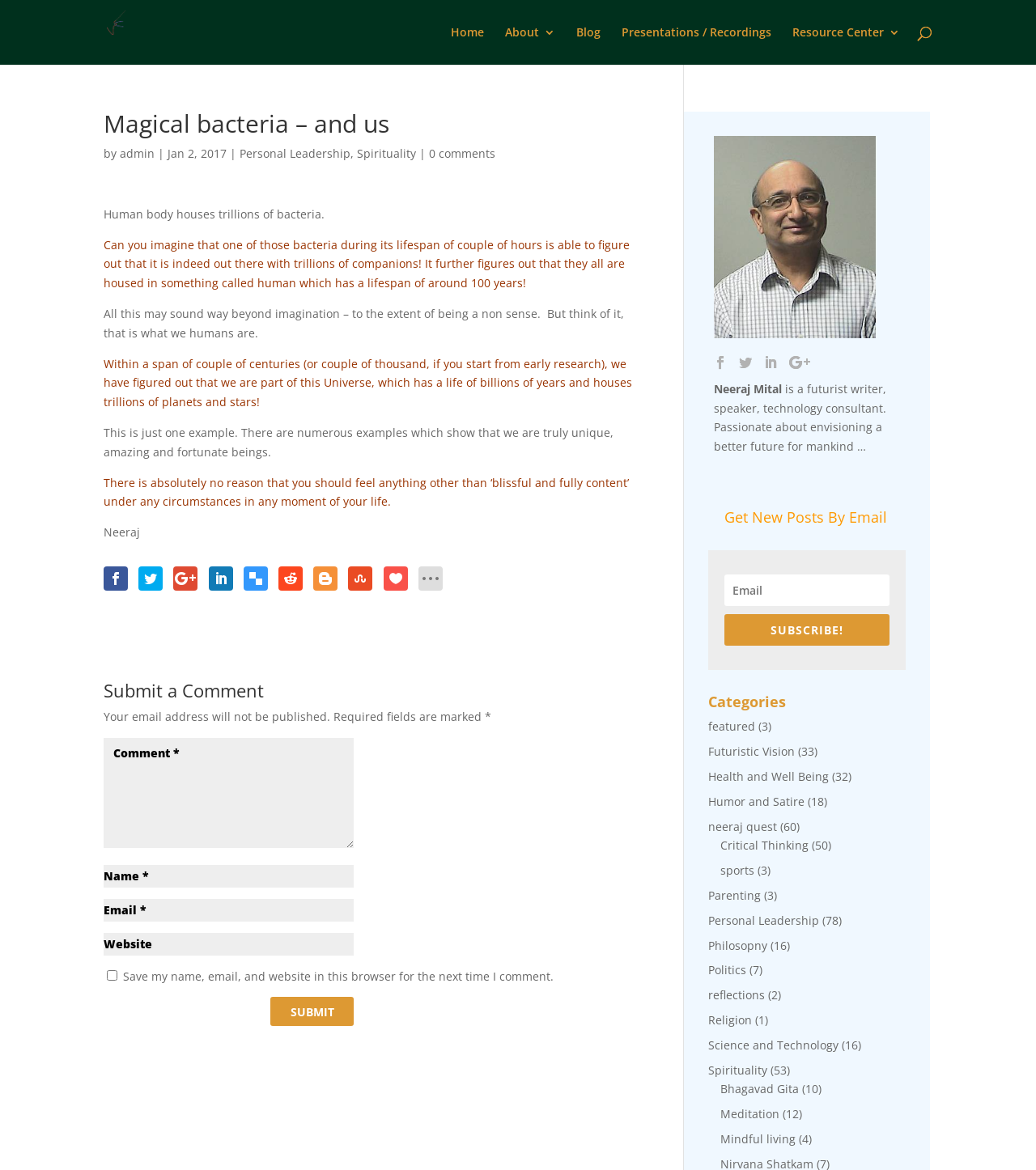Give a full account of the webpage's elements and their arrangement.

The webpage is titled "Magical bacteria – and us | Visions of Future" and has a prominent header section at the top with a link to "Visions of Future" accompanied by an image. Below the header, there is a navigation menu with links to "Home", "About 3", "Blog", "Presentations / Recordings", and "Resource Center 3". 

The main content of the webpage is an article with a heading "Magical bacteria – and us" followed by the author's name "admin" and the date "Jan 2, 2017". The article discusses the human body's trillions of bacteria and how they are able to figure out their existence within a short lifespan. The text is divided into several paragraphs, each exploring the idea of human existence and our place in the universe.

To the right of the article, there is a section with links to various categories, including "Personal Leadership", "Spirituality", and others. Below this section, there are social media links and a section with the author's name "Neeraj" and a brief description.

The webpage also has a comment section where users can submit their comments. The section includes fields for name, email, and website, as well as a checkbox to save the user's information for future comments. There is also a "Submit" button to post the comment.

In the bottom right corner of the webpage, there is a section to subscribe to new posts by email, with a heading "Get New Posts By Email" and a field to enter an email address. Below this section, there is a list of categories with links to each one, including "featured", "Futuristic Vision", and others.